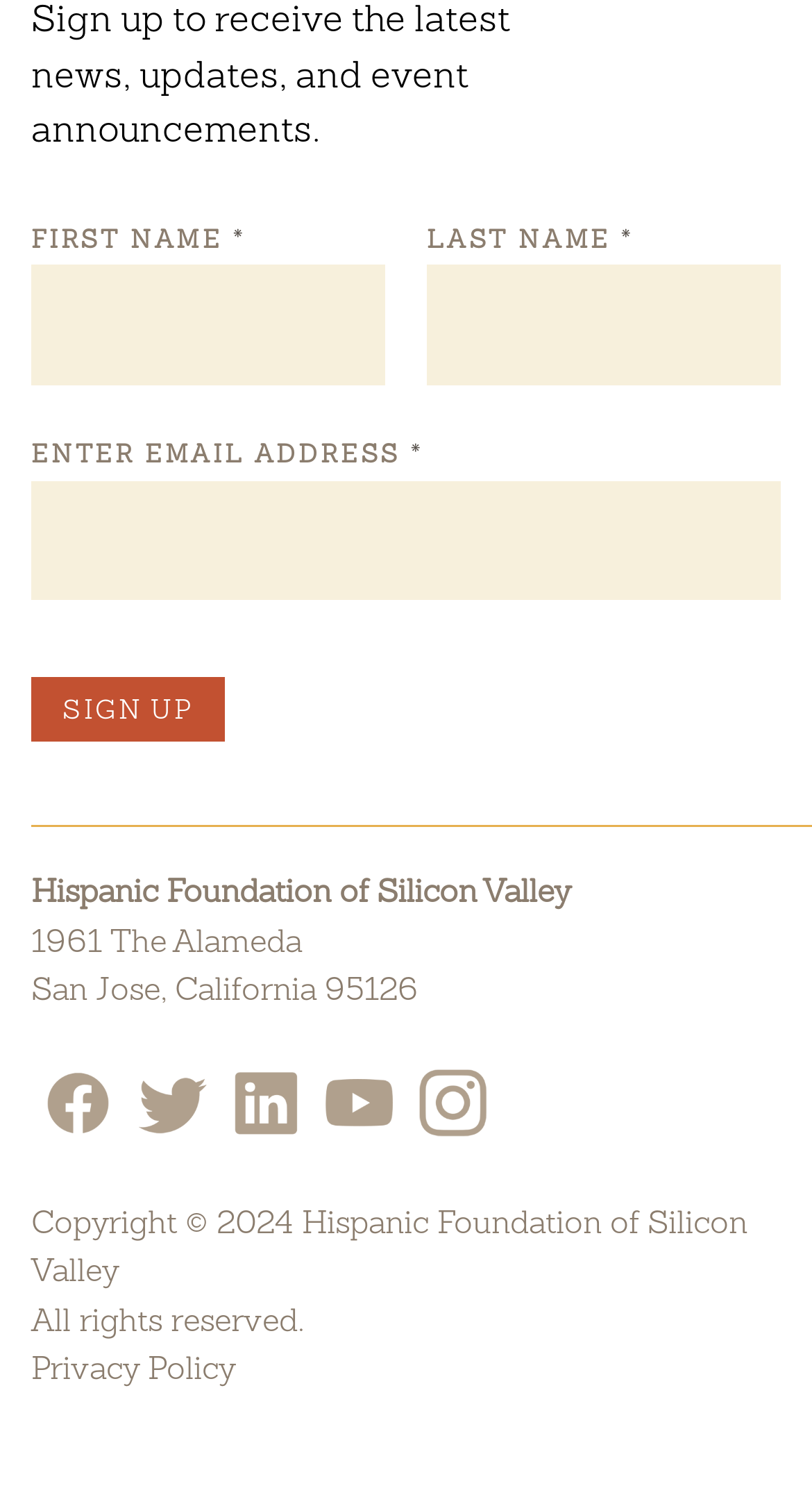What is the copyright year of the webpage?
Please provide a comprehensive answer based on the details in the screenshot.

The webpage has a static text element with the content 'Copyright © 2024 Hispanic Foundation of Silicon Valley', which indicates that the copyright year is 2024.